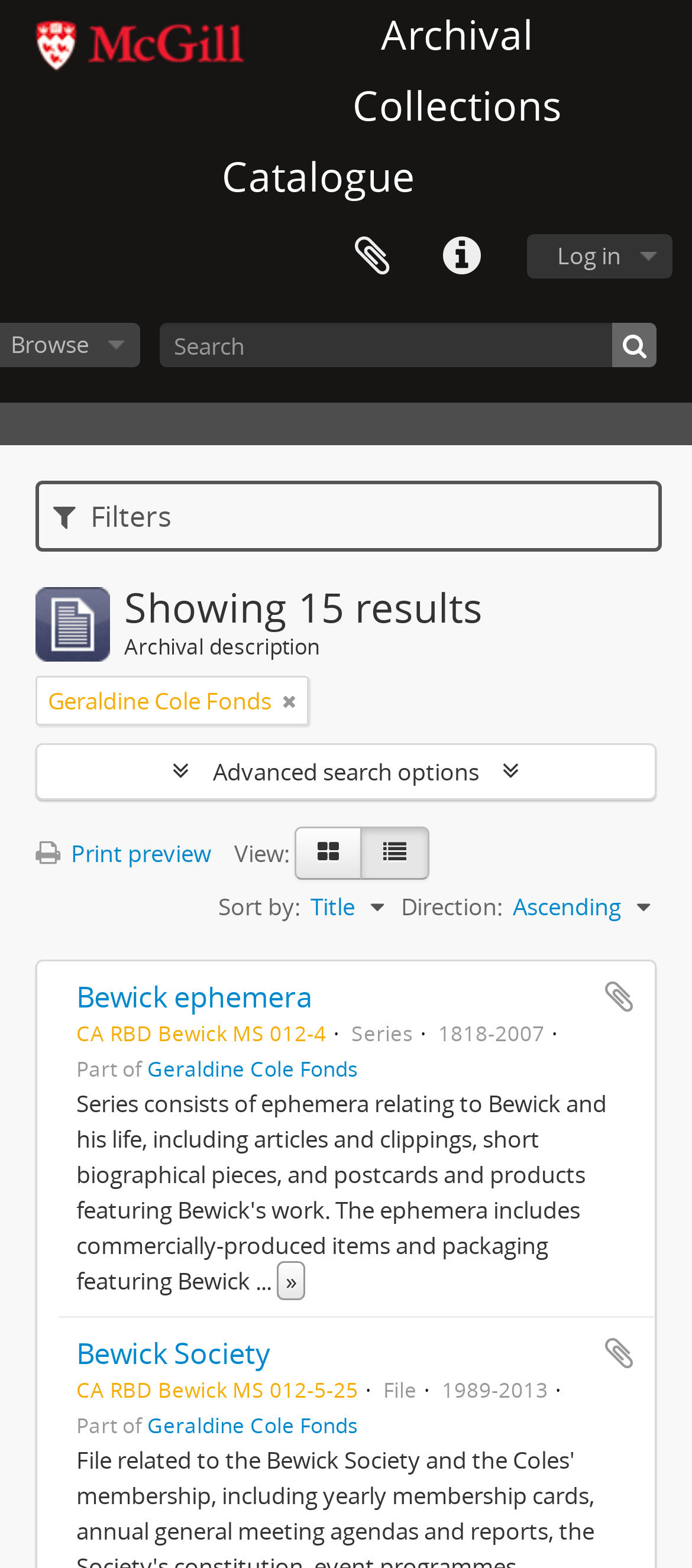Reply to the question with a single word or phrase:
What is the name of the fonds that the archival descriptions are part of?

Geraldine Cole Fonds